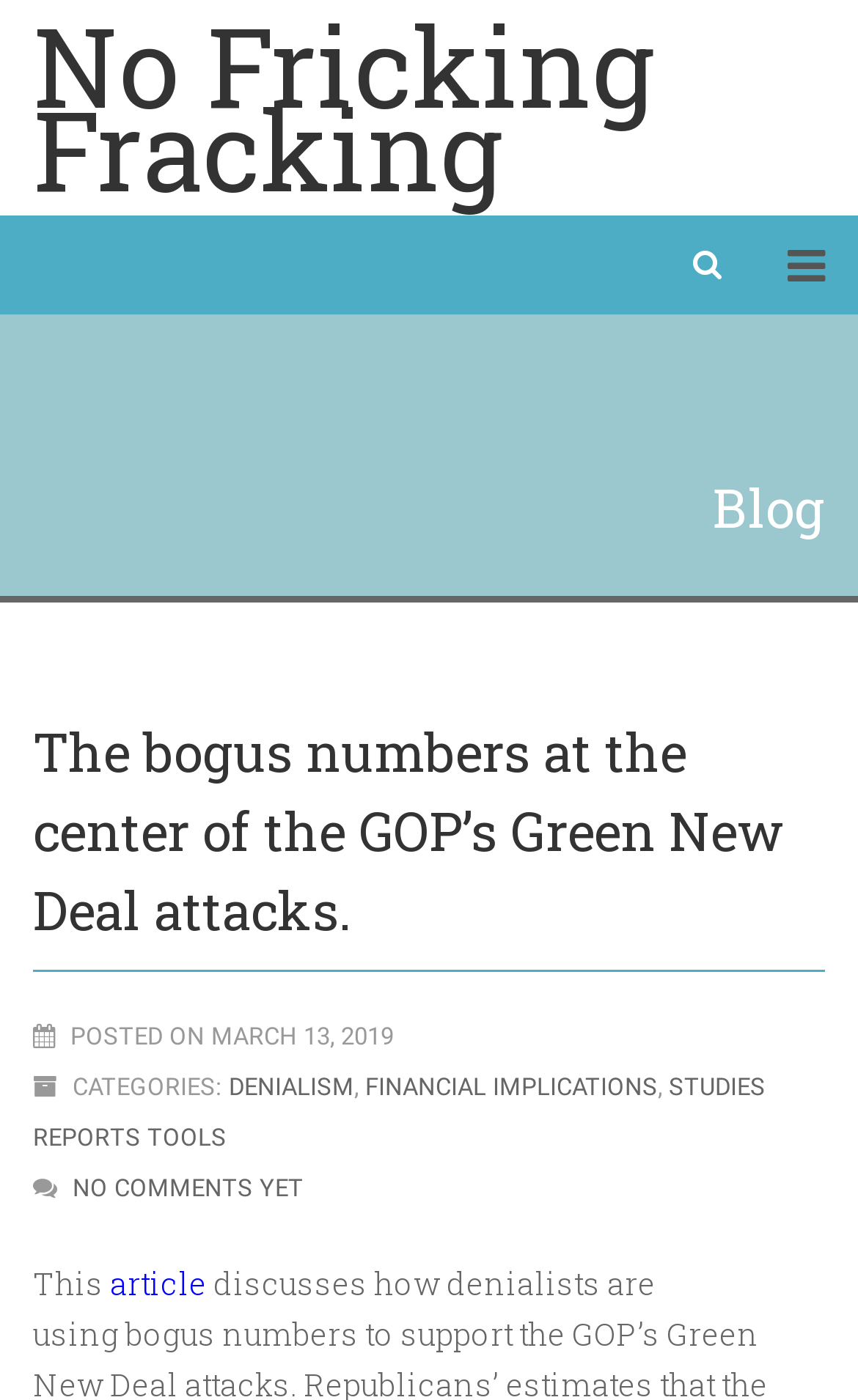Given the description of a UI element: "No Fricking Fracking", identify the bounding box coordinates of the matching element in the webpage screenshot.

[0.038, 0.017, 0.962, 0.137]